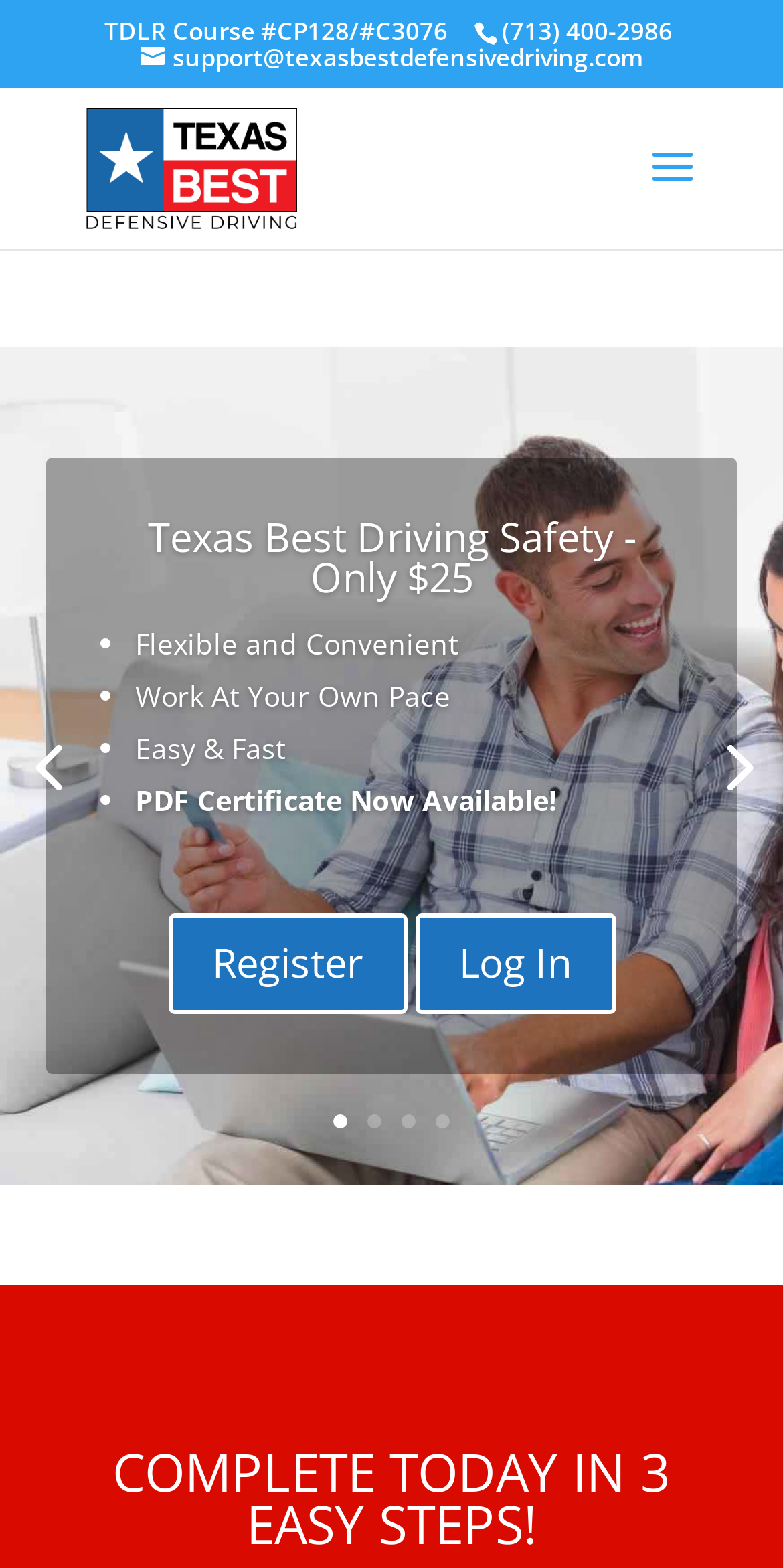Given the webpage screenshot and the description, determine the bounding box coordinates (top-left x, top-left y, bottom-right x, bottom-right y) that define the location of the UI element matching this description: Log In

[0.529, 0.582, 0.786, 0.646]